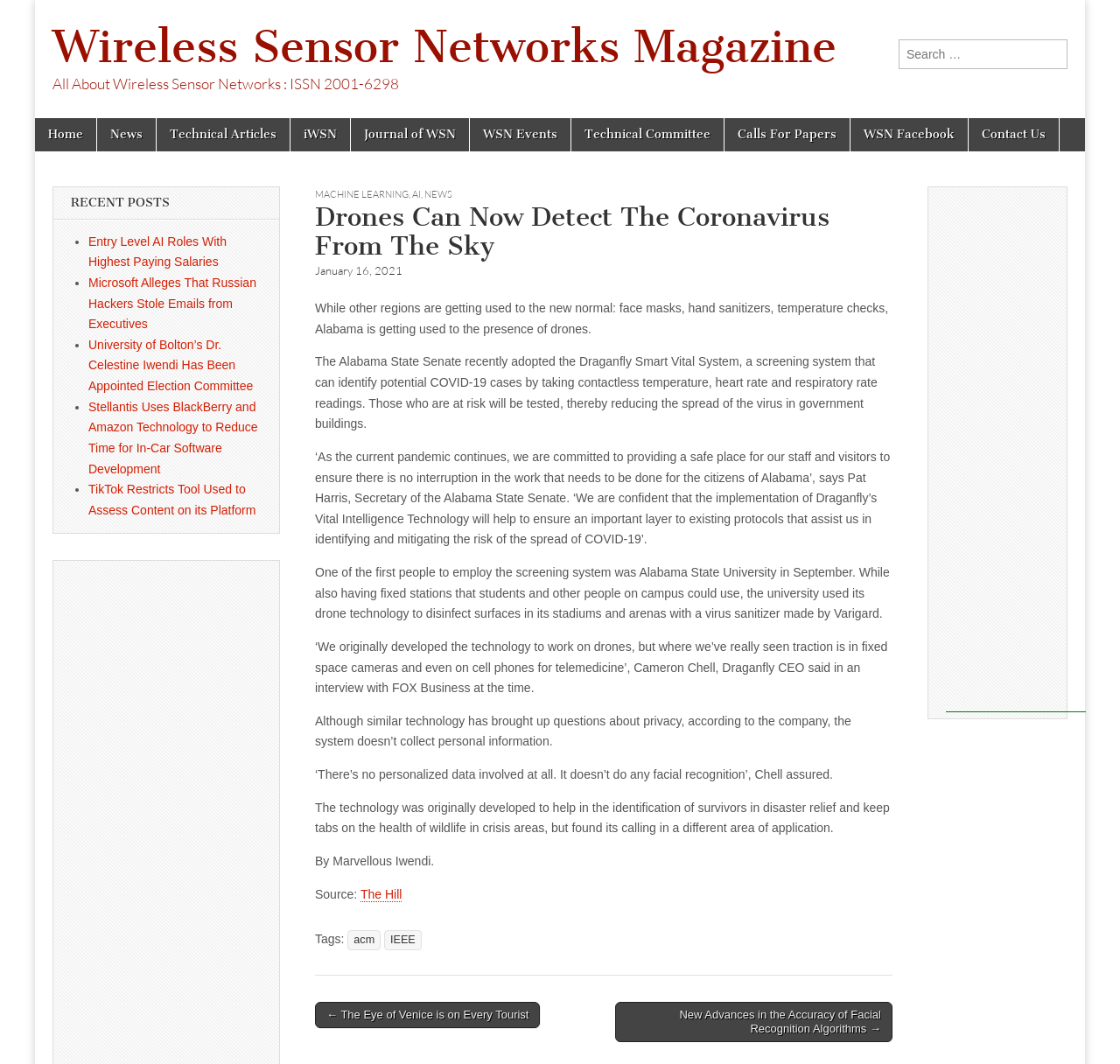Locate and generate the text content of the webpage's heading.

Drones Can Now Detect The Coronavirus From The Sky